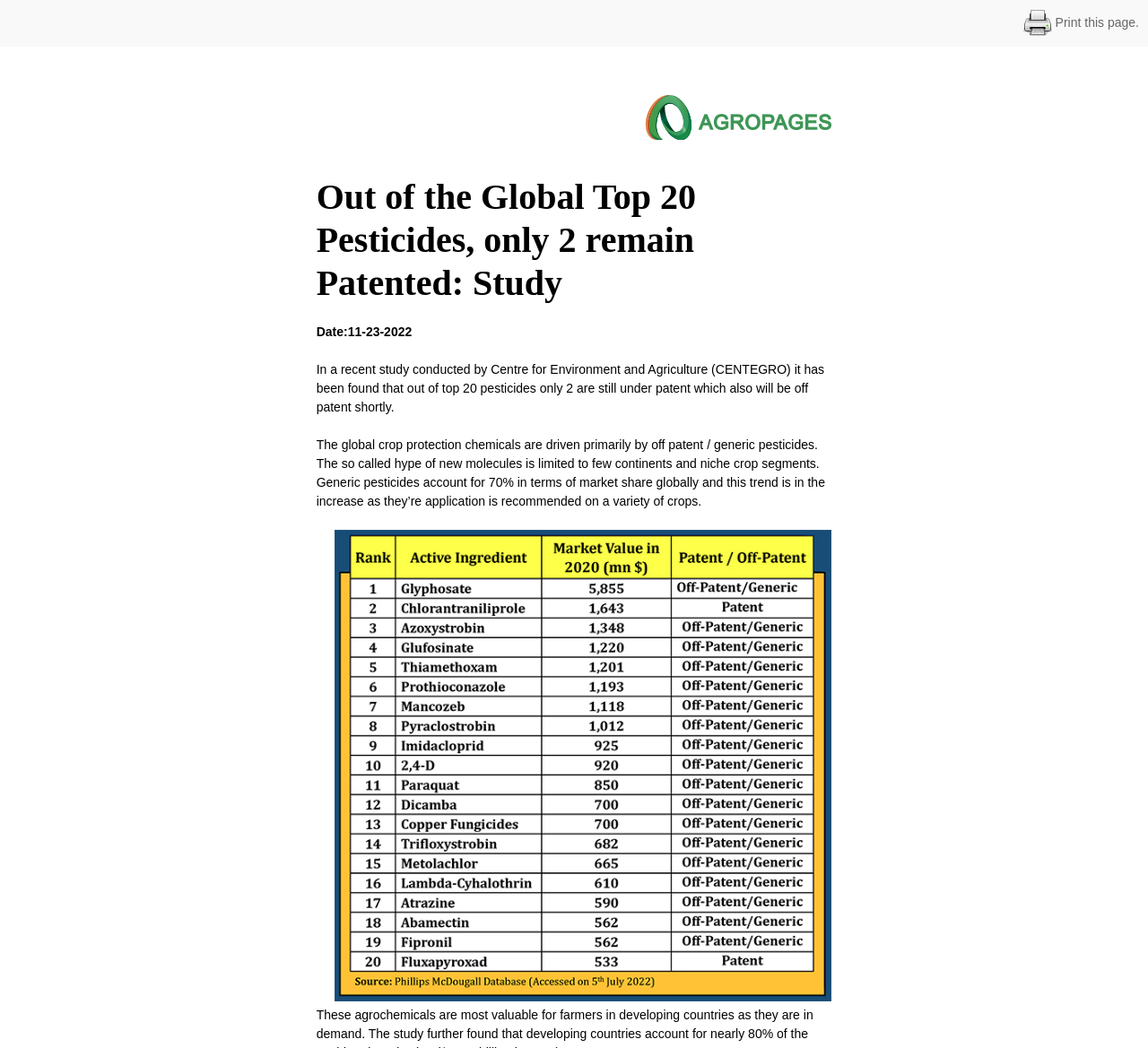Respond with a single word or short phrase to the following question: 
What is the text of the first link?

Print this page.